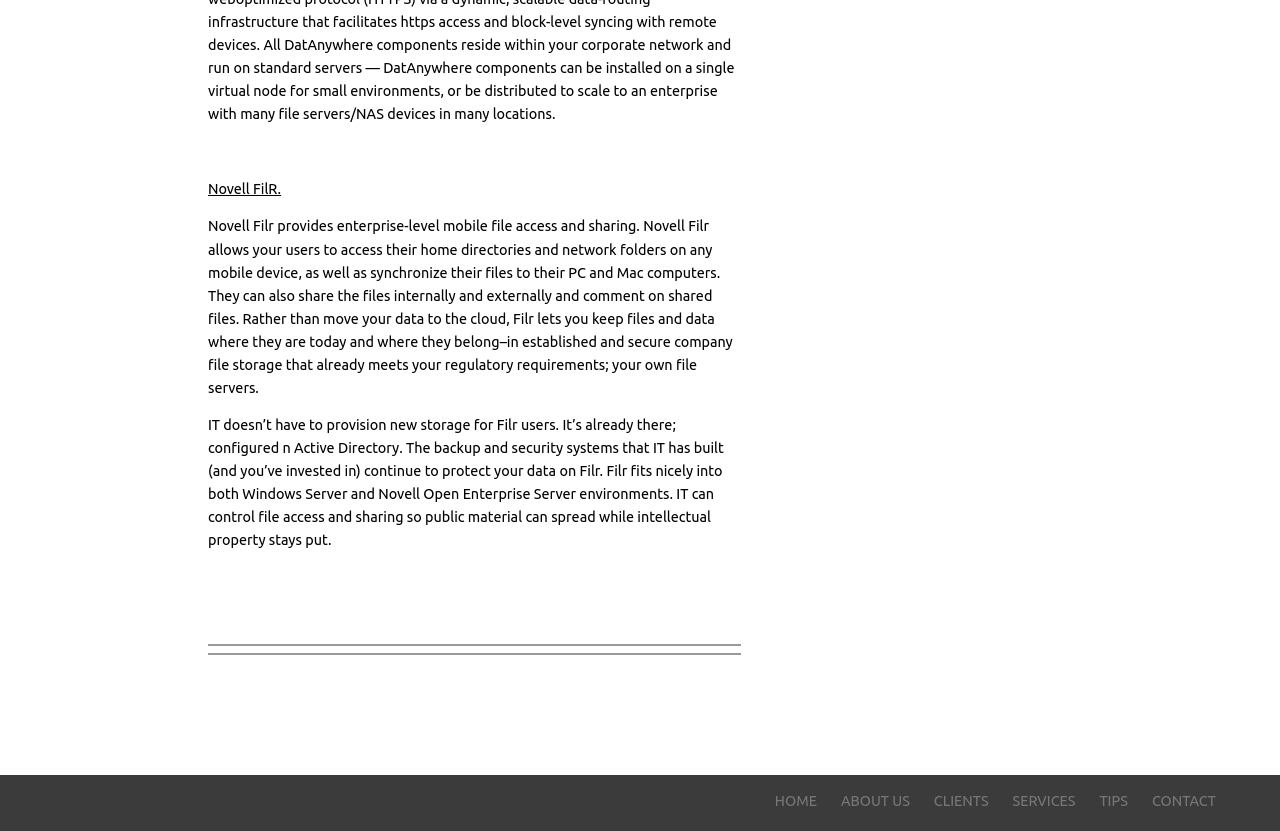What is the purpose of Novell Filr?
Based on the image, provide a one-word or brief-phrase response.

Mobile file access and sharing